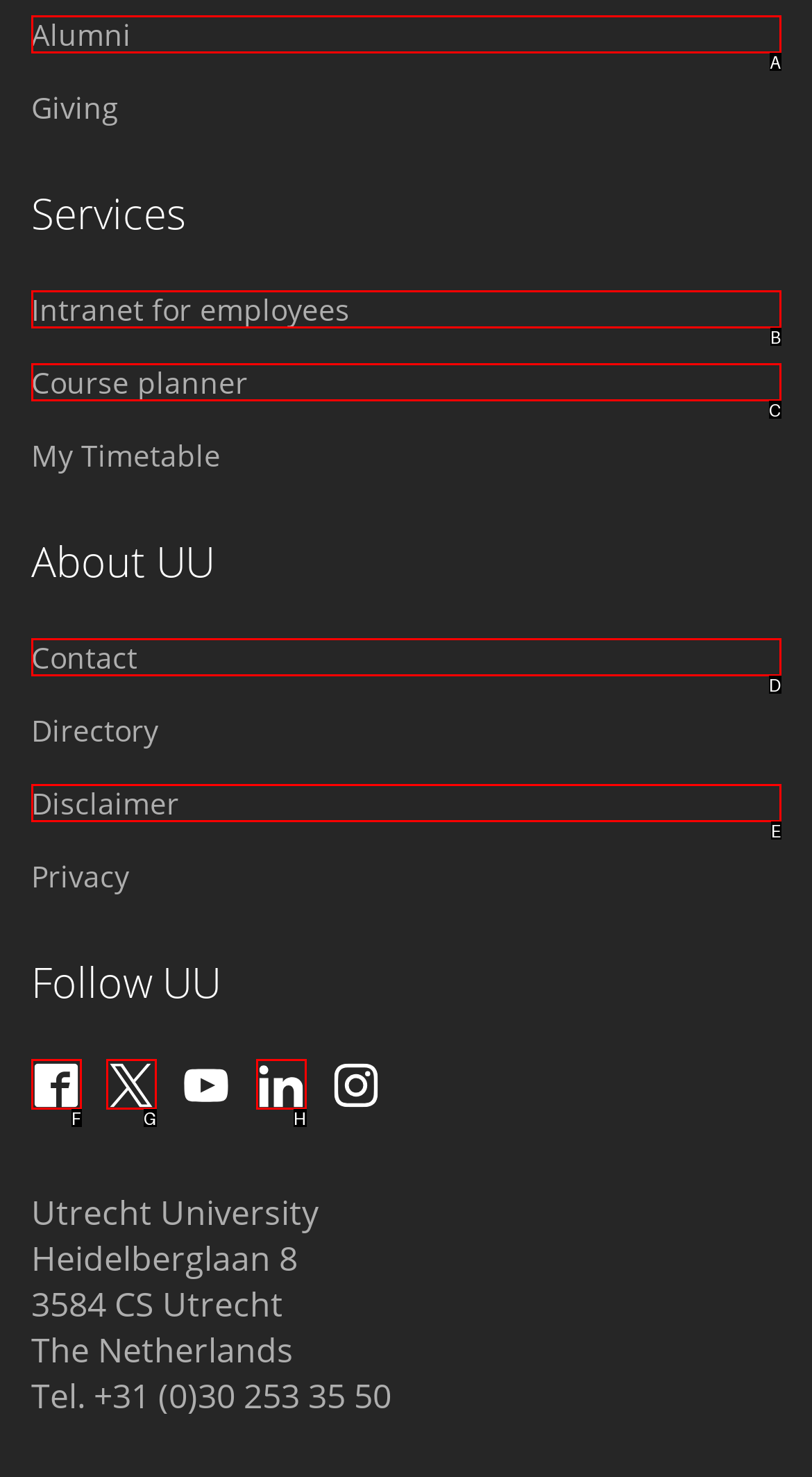Identify which HTML element matches the description: Intranet for employees. Answer with the correct option's letter.

B